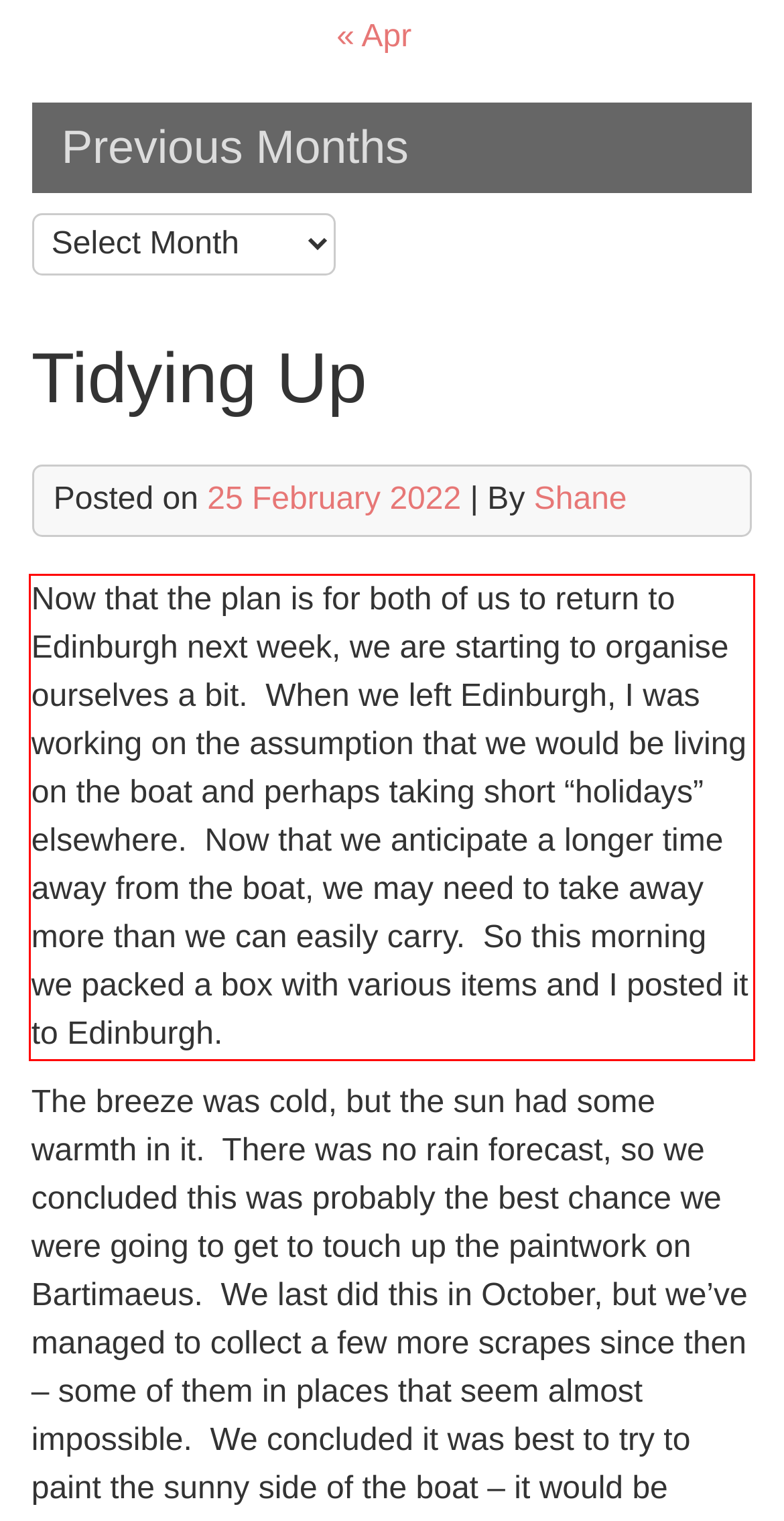Within the screenshot of the webpage, there is a red rectangle. Please recognize and generate the text content inside this red bounding box.

Now that the plan is for both of us to return to Edinburgh next week, we are starting to organise ourselves a bit. When we left Edinburgh, I was working on the assumption that we would be living on the boat and perhaps taking short “holidays” elsewhere. Now that we anticipate a longer time away from the boat, we may need to take away more than we can easily carry. So this morning we packed a box with various items and I posted it to Edinburgh.